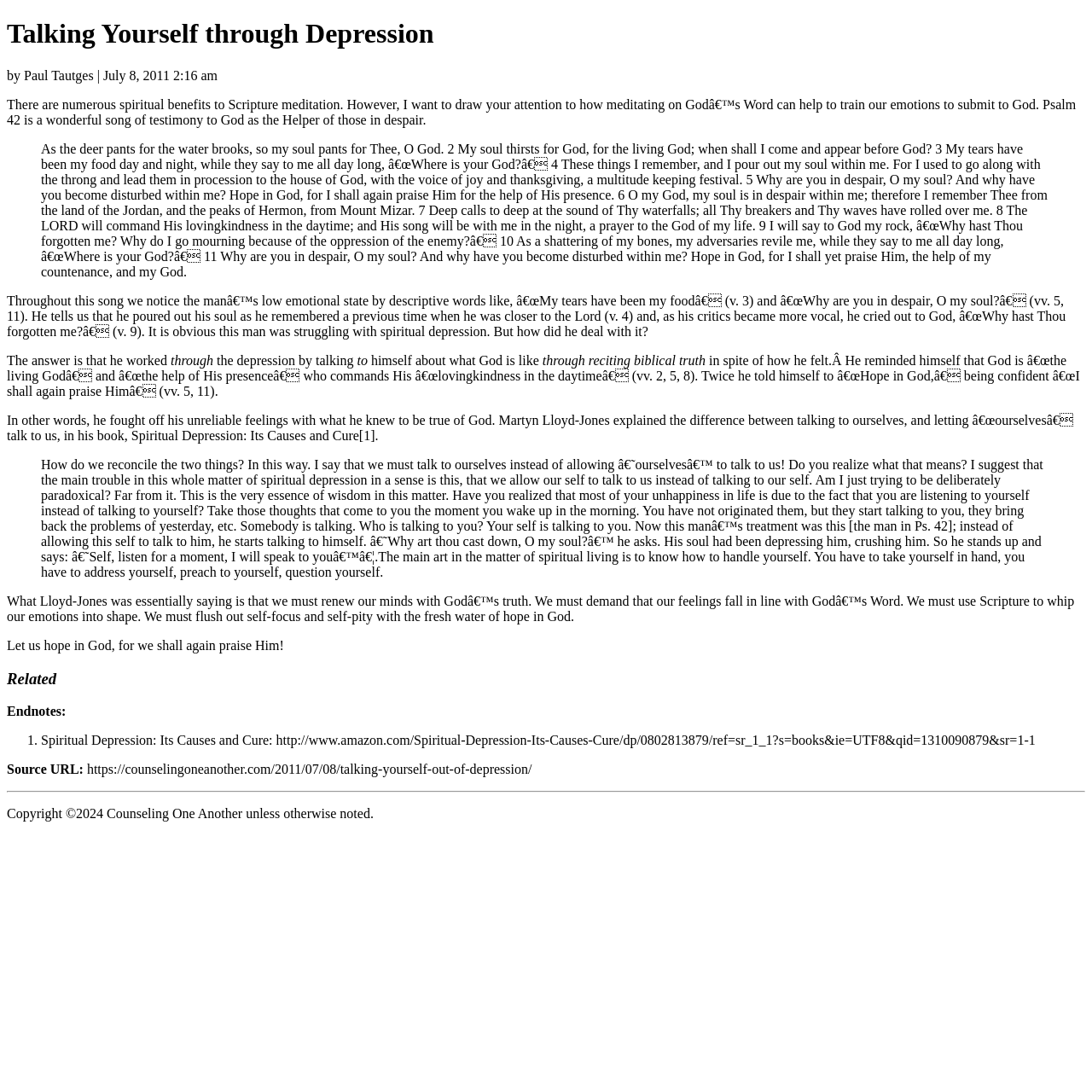Refer to the screenshot and give an in-depth answer to this question: What is the book mentioned in the article?

The book is mentioned in the blockquote element, which quotes Martyn Lloyd-Jones, and the full reference is provided in the Endnotes section.